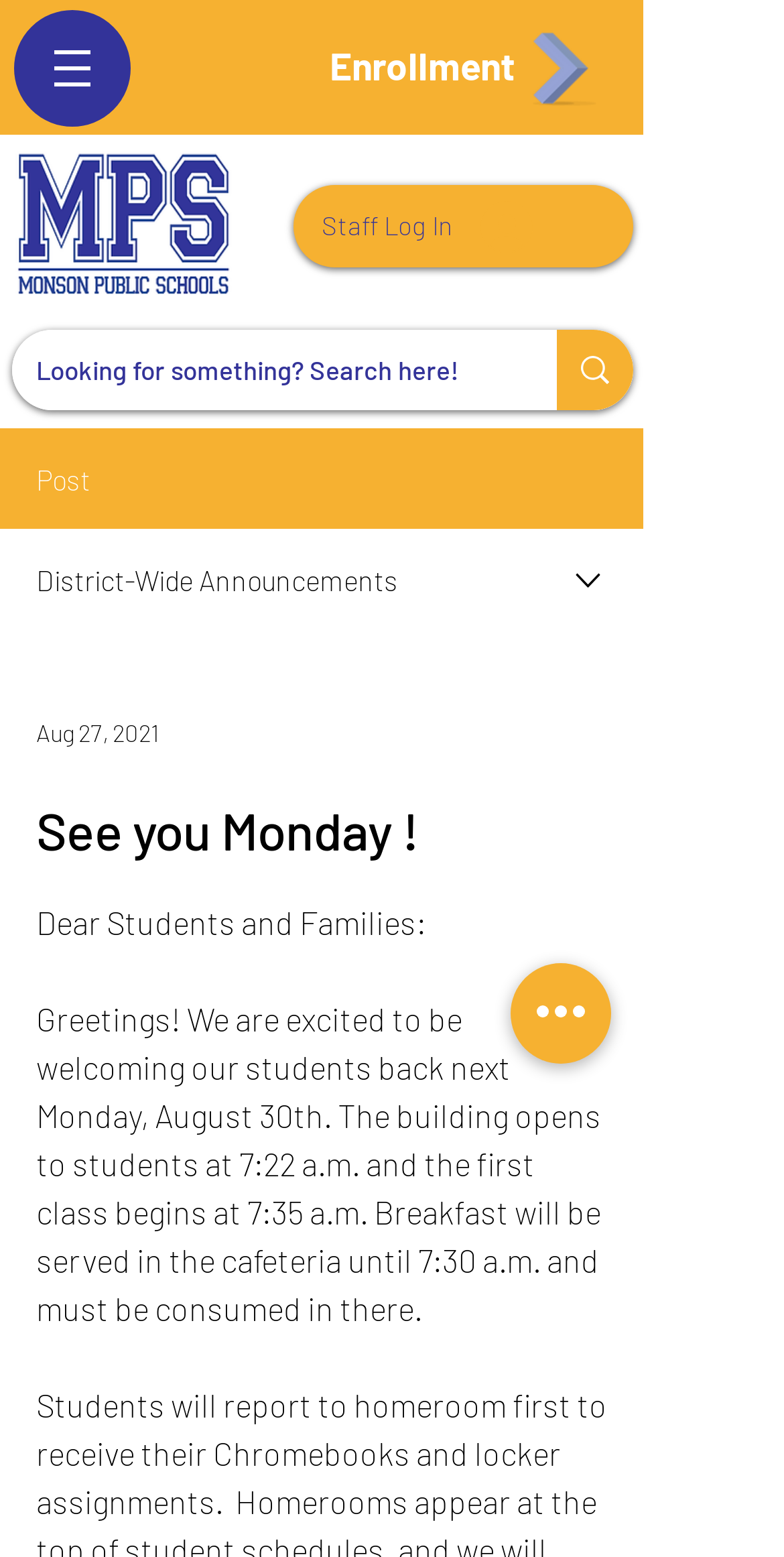Based on the image, provide a detailed and complete answer to the question: 
How many links are in the top navigation?

I counted the links in the top navigation by looking at the elements with type 'link' and found two links: 'Enrollment' and 'MPS Logo - NEW.png'.